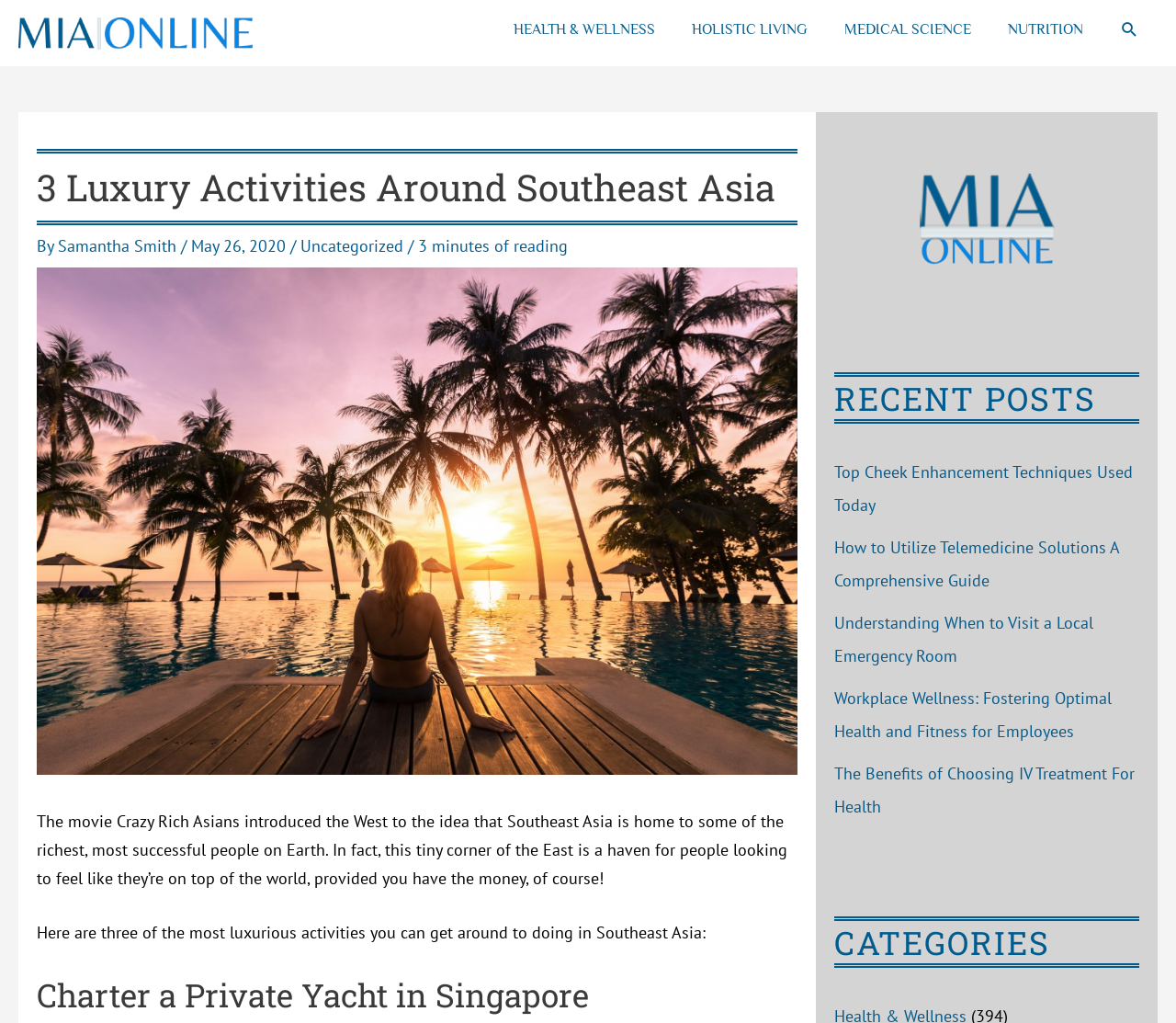Please identify the coordinates of the bounding box that should be clicked to fulfill this instruction: "Click on the 'HEALTH & WELLNESS' link".

[0.421, 0.0, 0.573, 0.058]